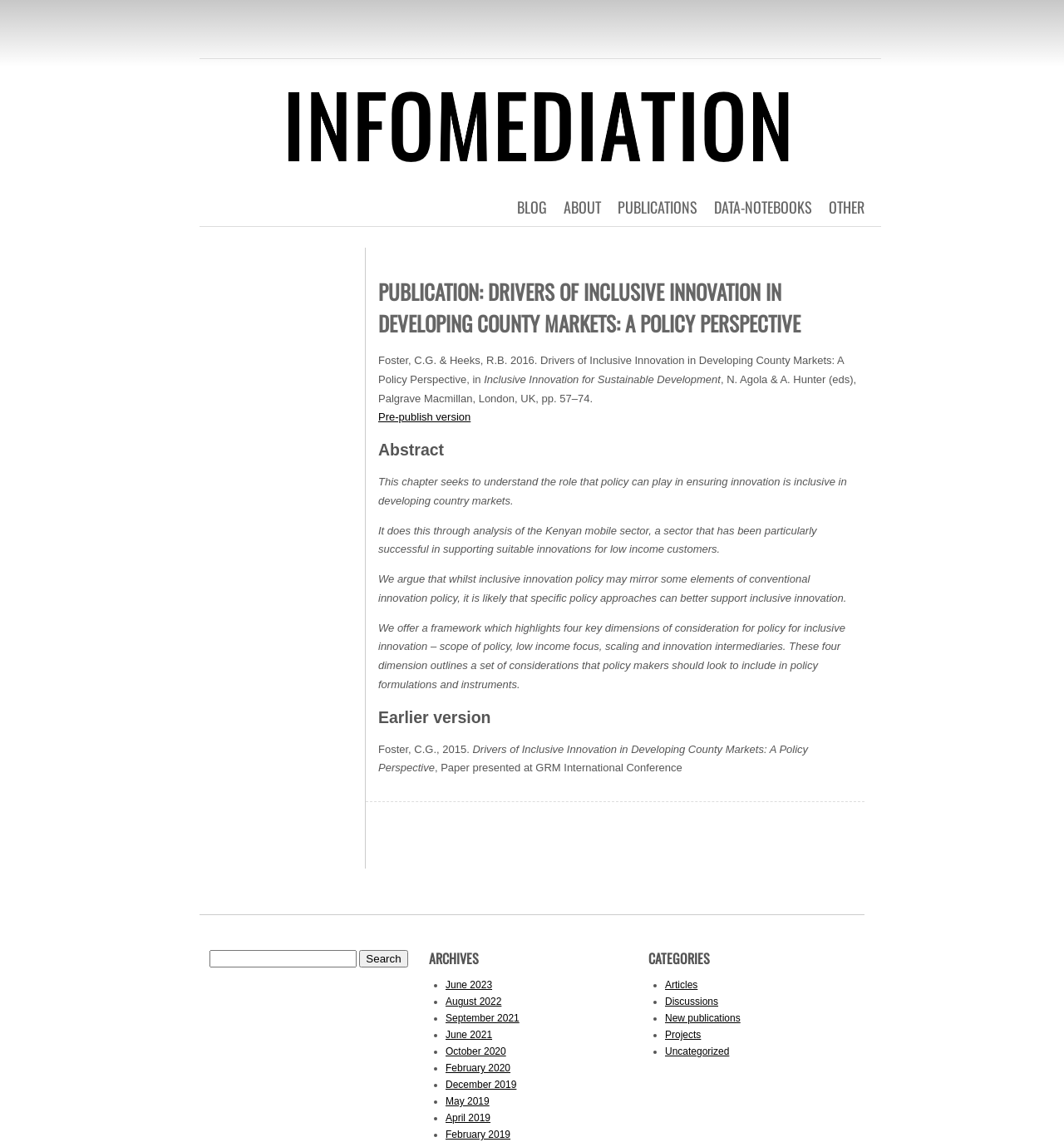Kindly determine the bounding box coordinates of the area that needs to be clicked to fulfill this instruction: "Browse archives".

[0.403, 0.828, 0.591, 0.843]